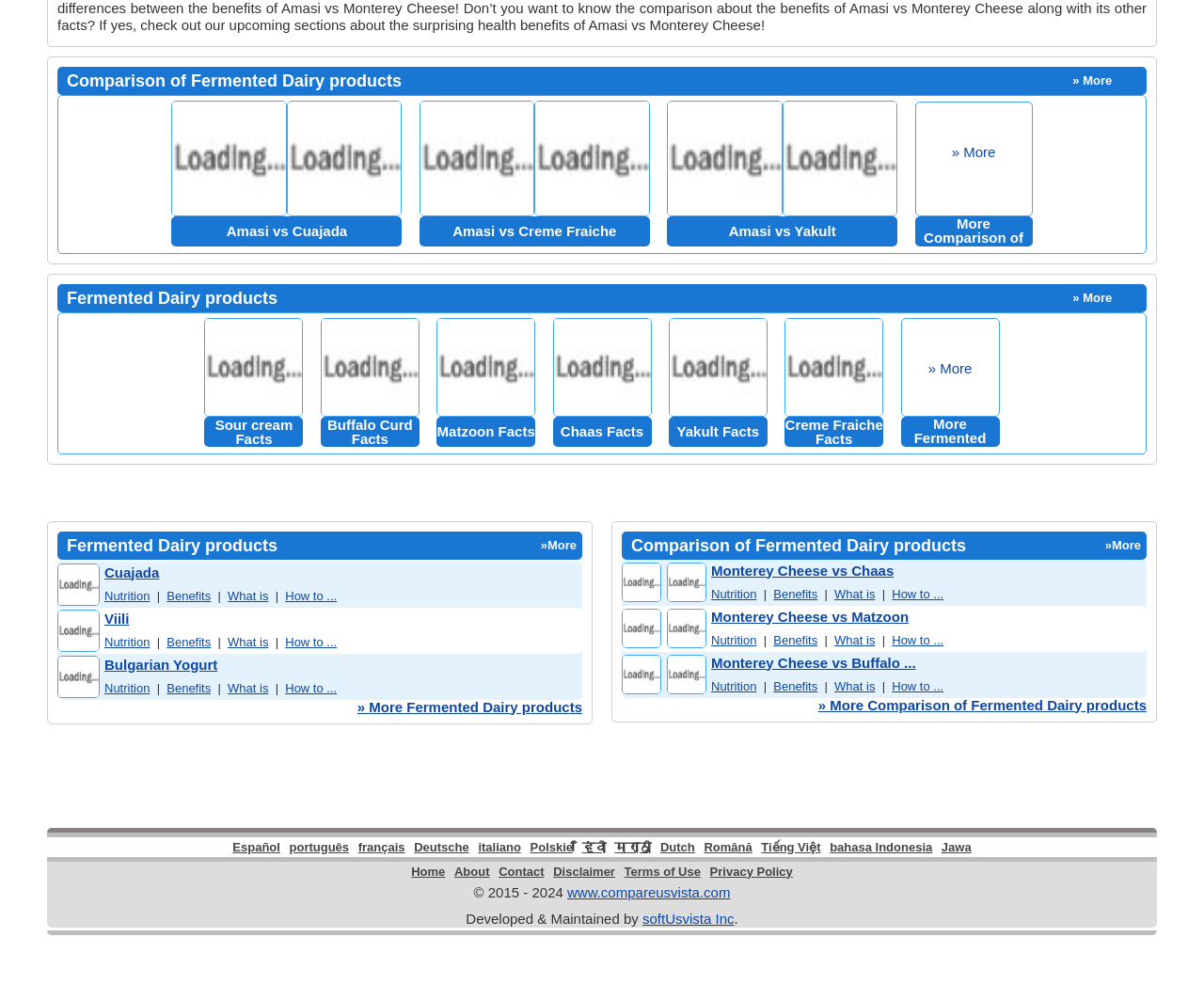Determine the bounding box coordinates of the region I should click to achieve the following instruction: "Learn about Cuajada Nutrition". Ensure the bounding box coordinates are four float numbers between 0 and 1, i.e., [left, top, right, bottom].

[0.048, 0.584, 0.083, 0.6]